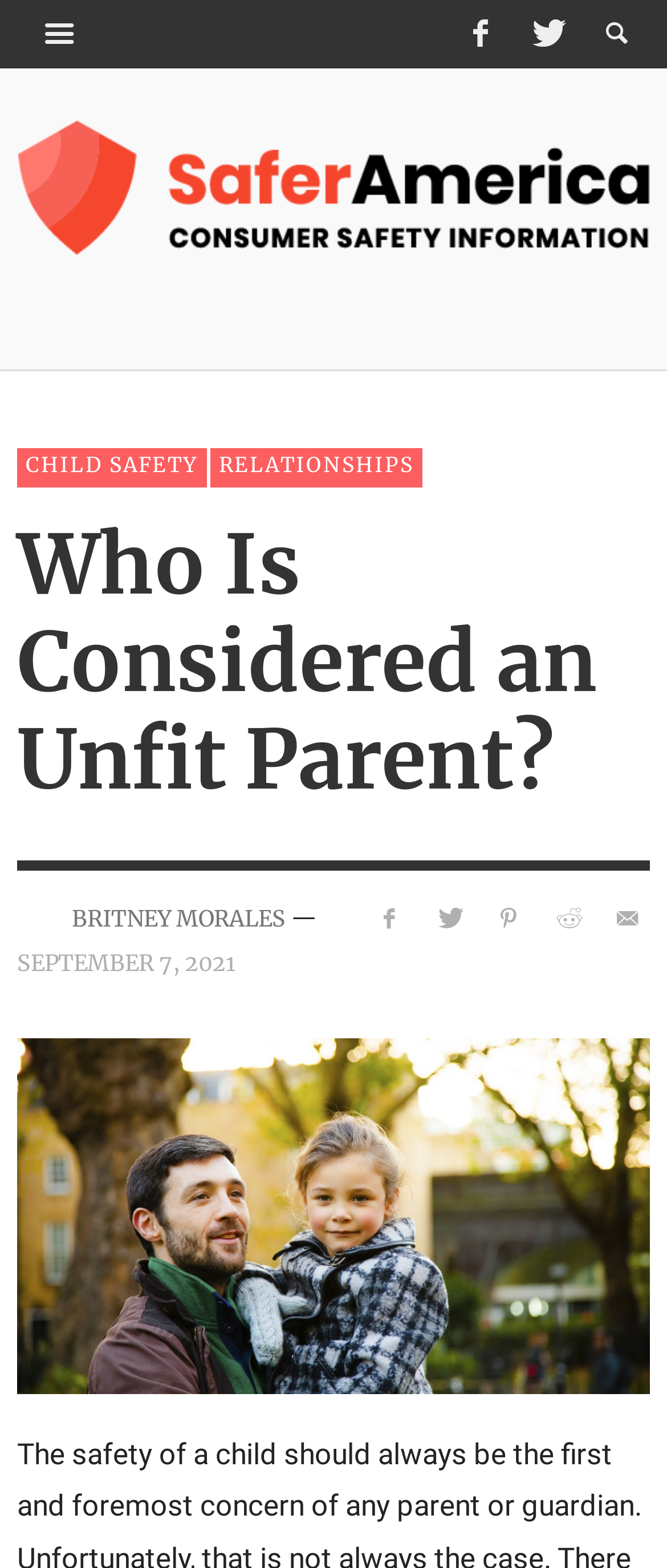Who is the author of the article?
With the help of the image, please provide a detailed response to the question.

I identified the author by looking at the text below the title, which mentions 'BRITNEY MORALES' as the author, along with the date 'SEPTEMBER 7, 2021'.